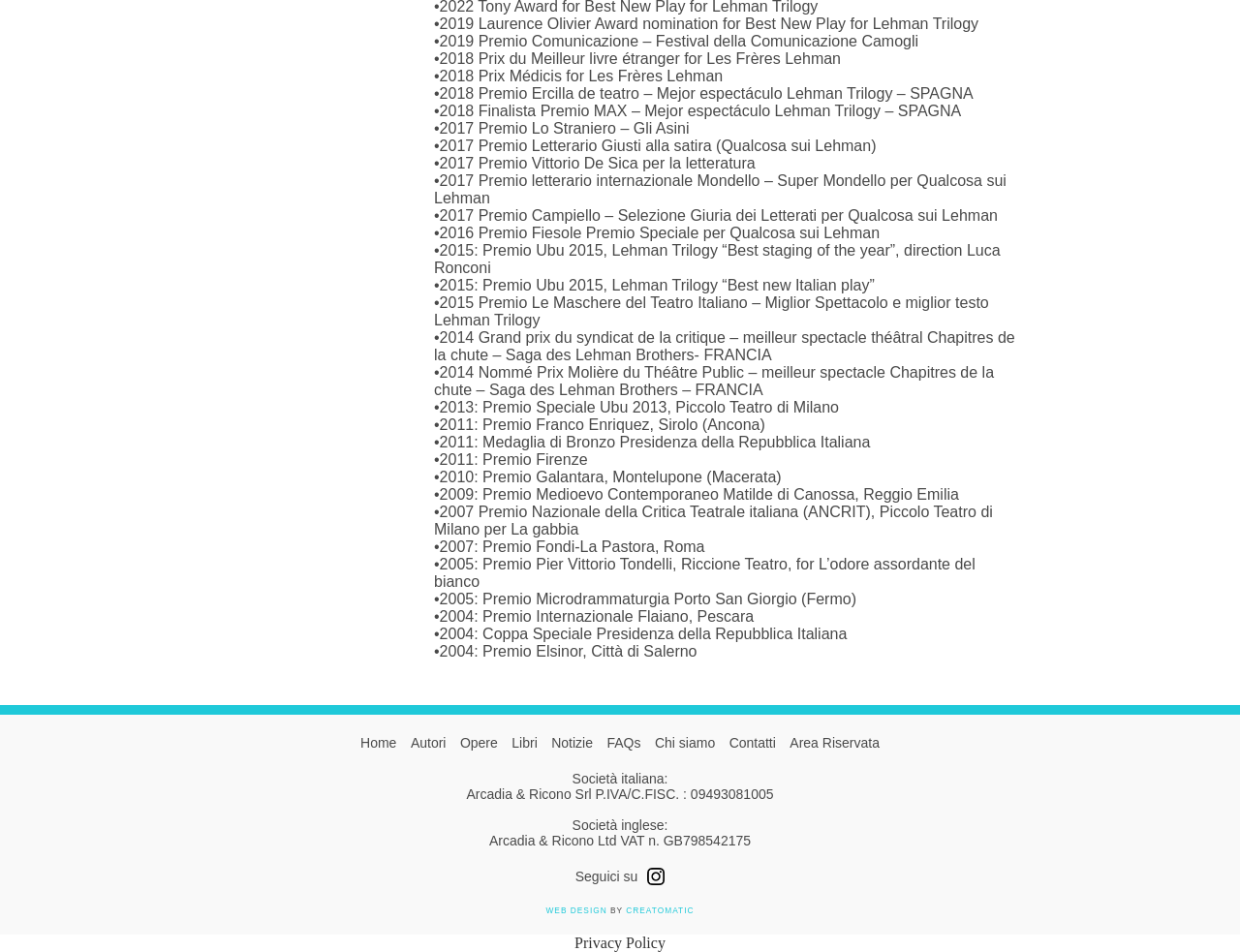Provide a one-word or brief phrase answer to the question:
How many links are there in the webpage?

14